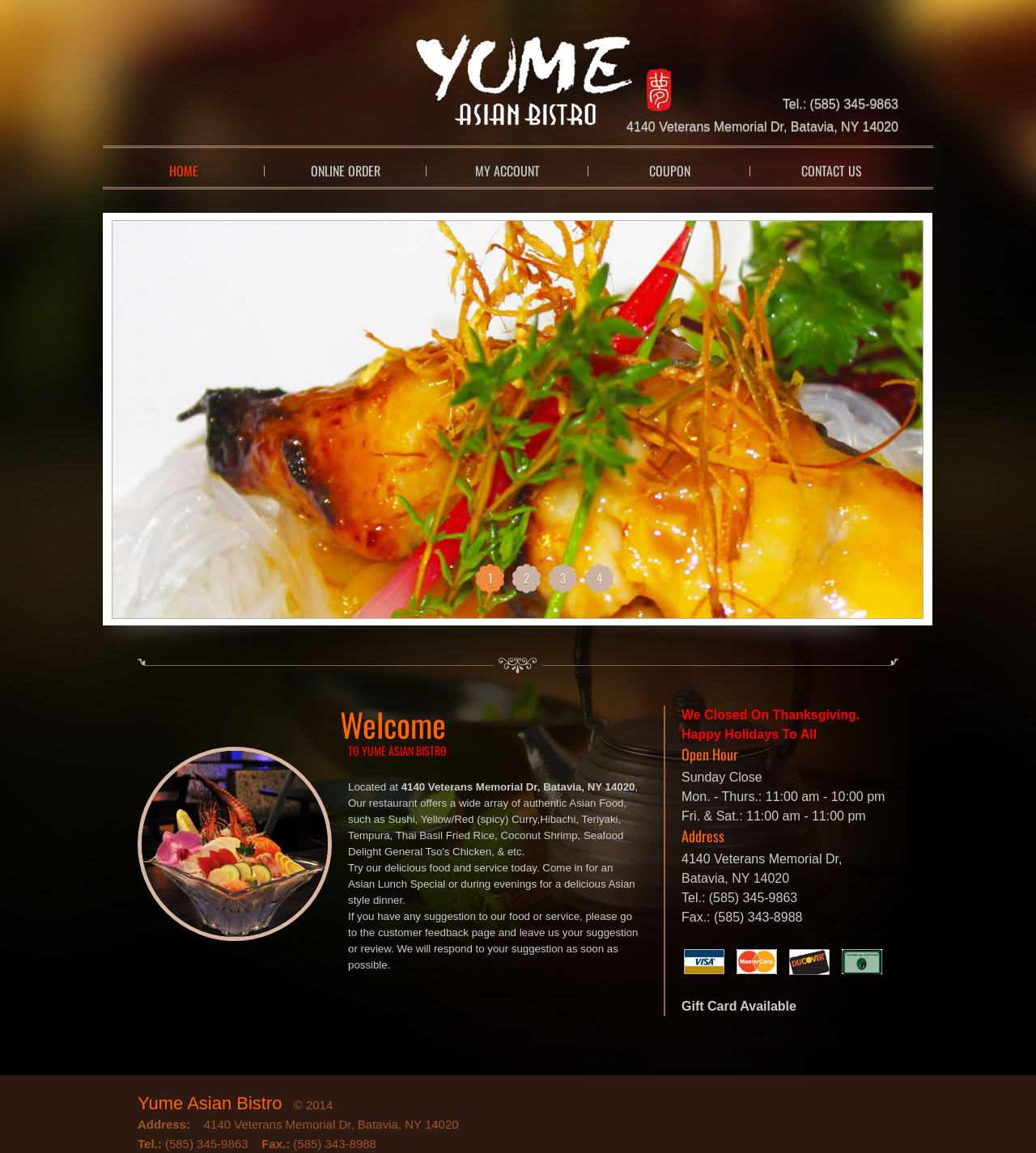Answer the following query with a single word or phrase:
Is Yume Asian Restaurant open on Sundays?

No